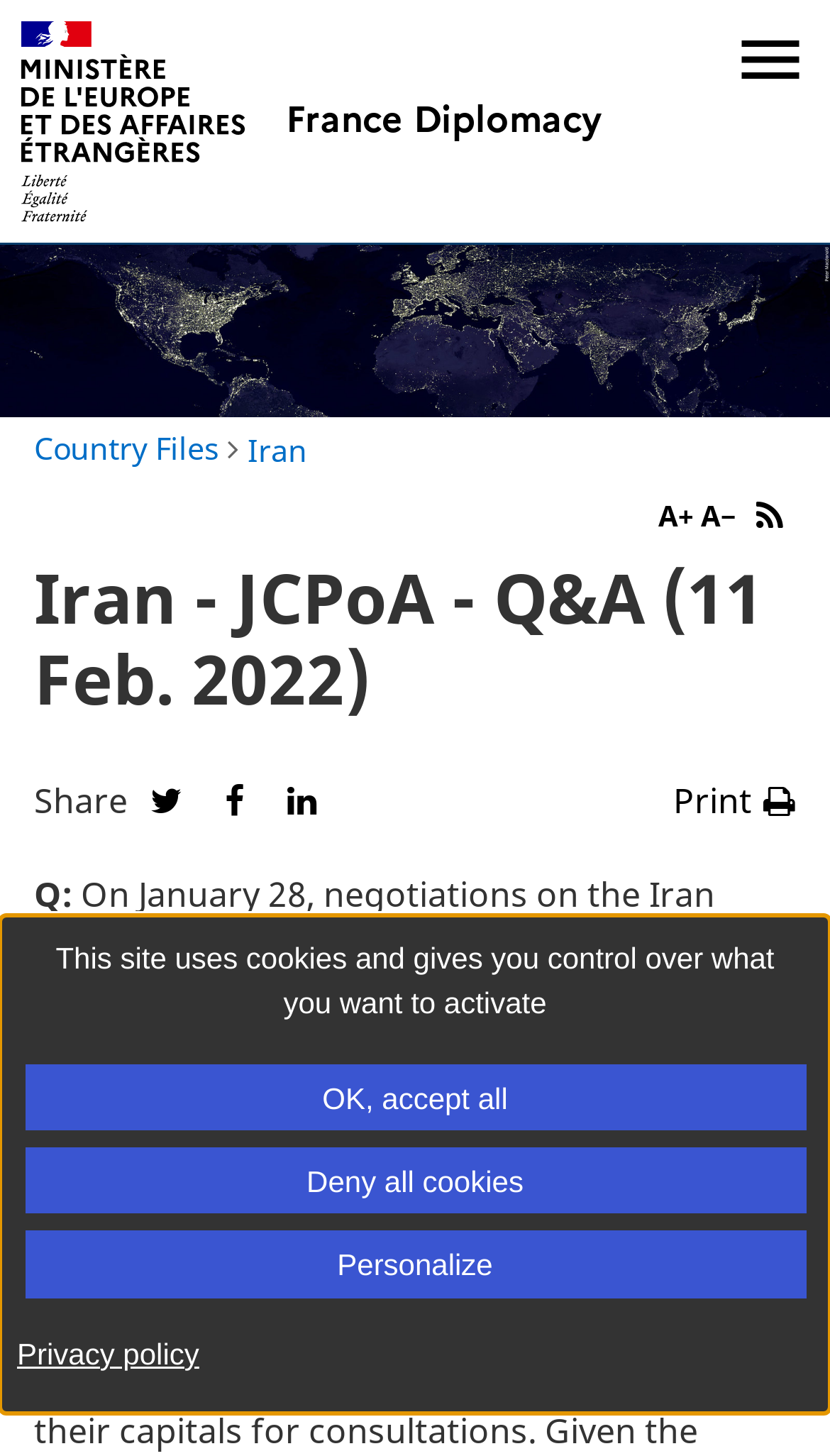Provide a brief response in the form of a single word or phrase:
What is the position of the 'Iran' link in the navigation menu?

Second item